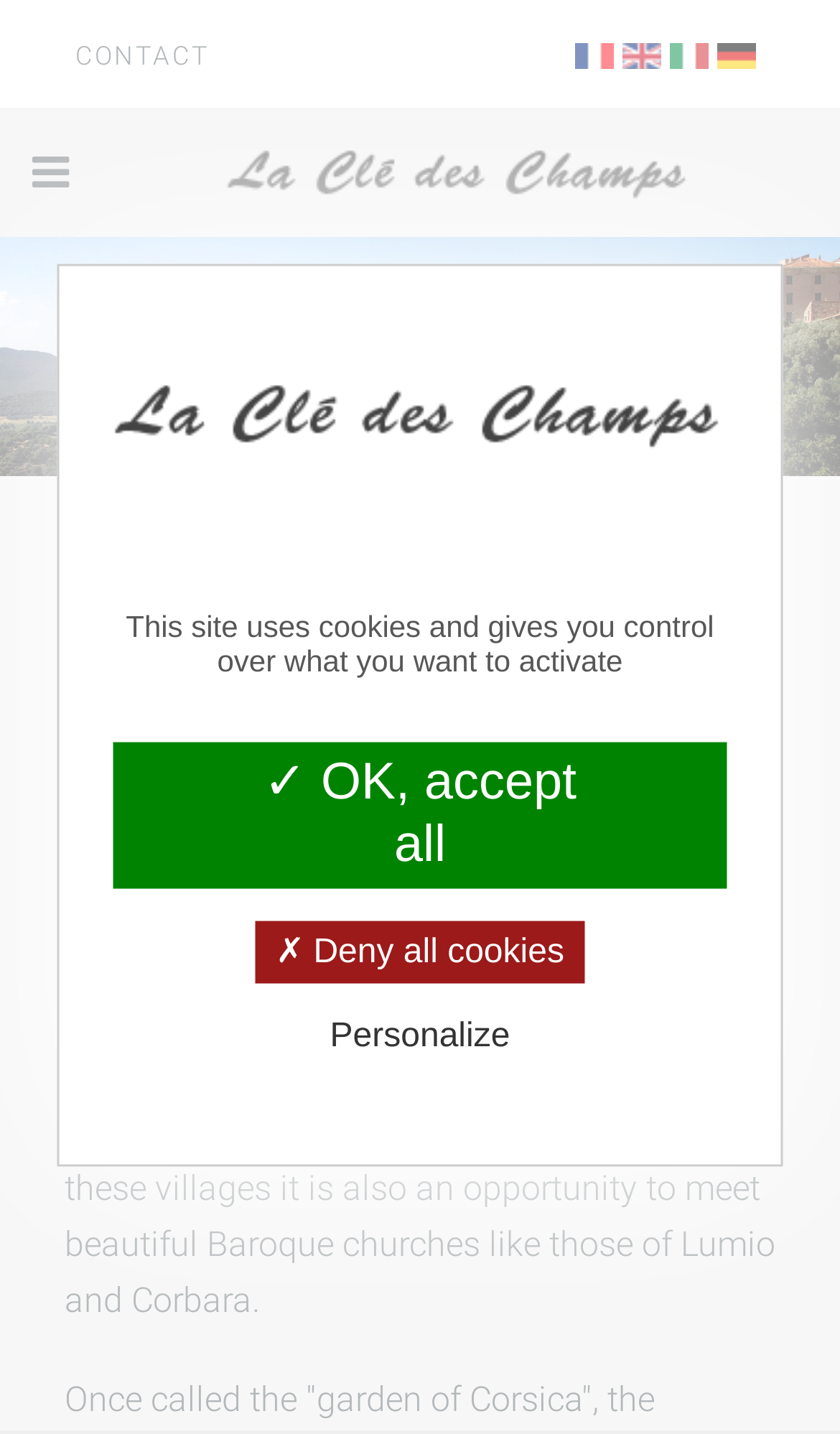Find the bounding box coordinates of the area to click in order to follow the instruction: "Learn about site vitrine offer".

[0.265, 0.104, 0.827, 0.133]